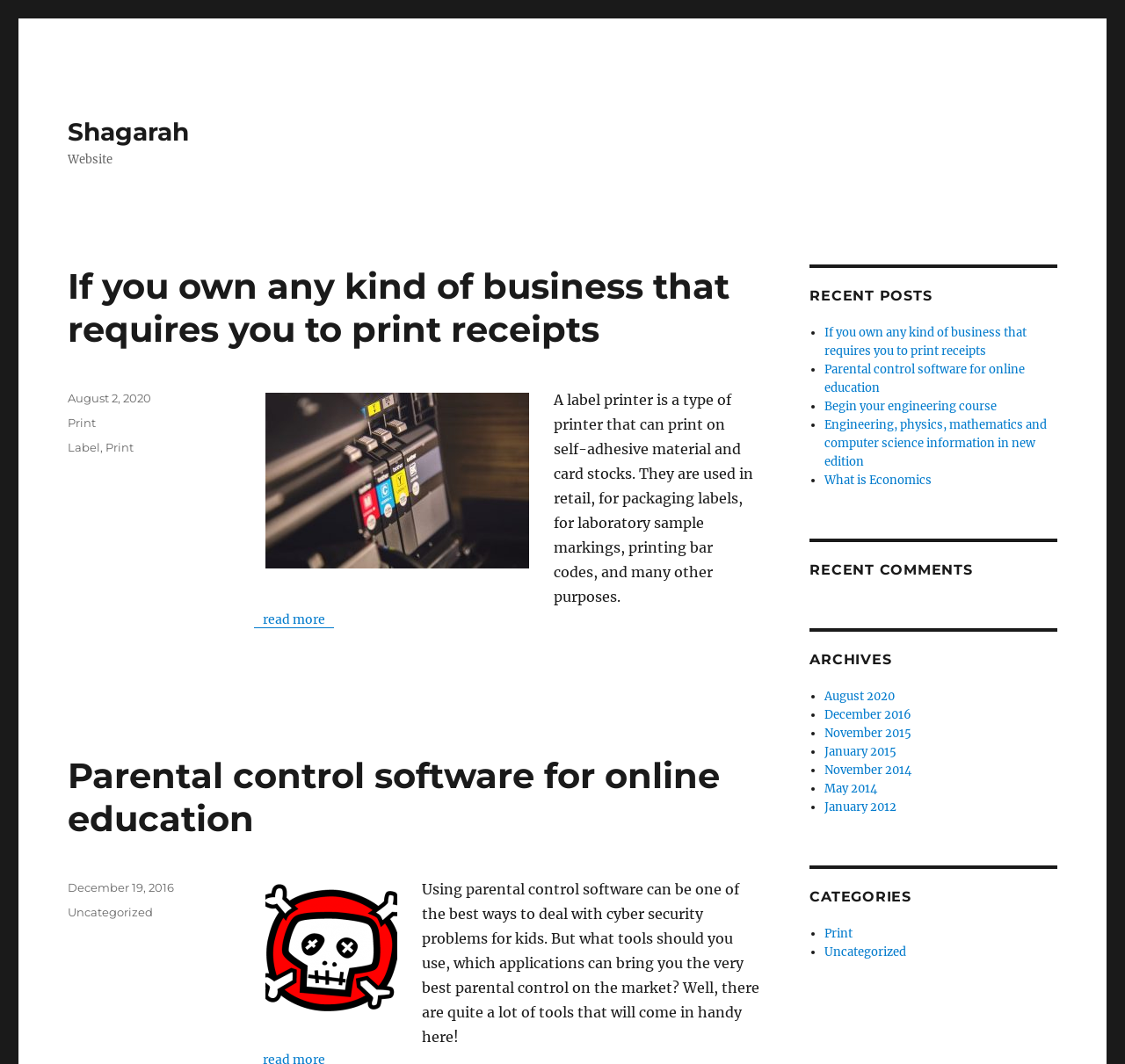Answer the following query concisely with a single word or phrase:
What is the purpose of parental control software?

deal with cyber security problems